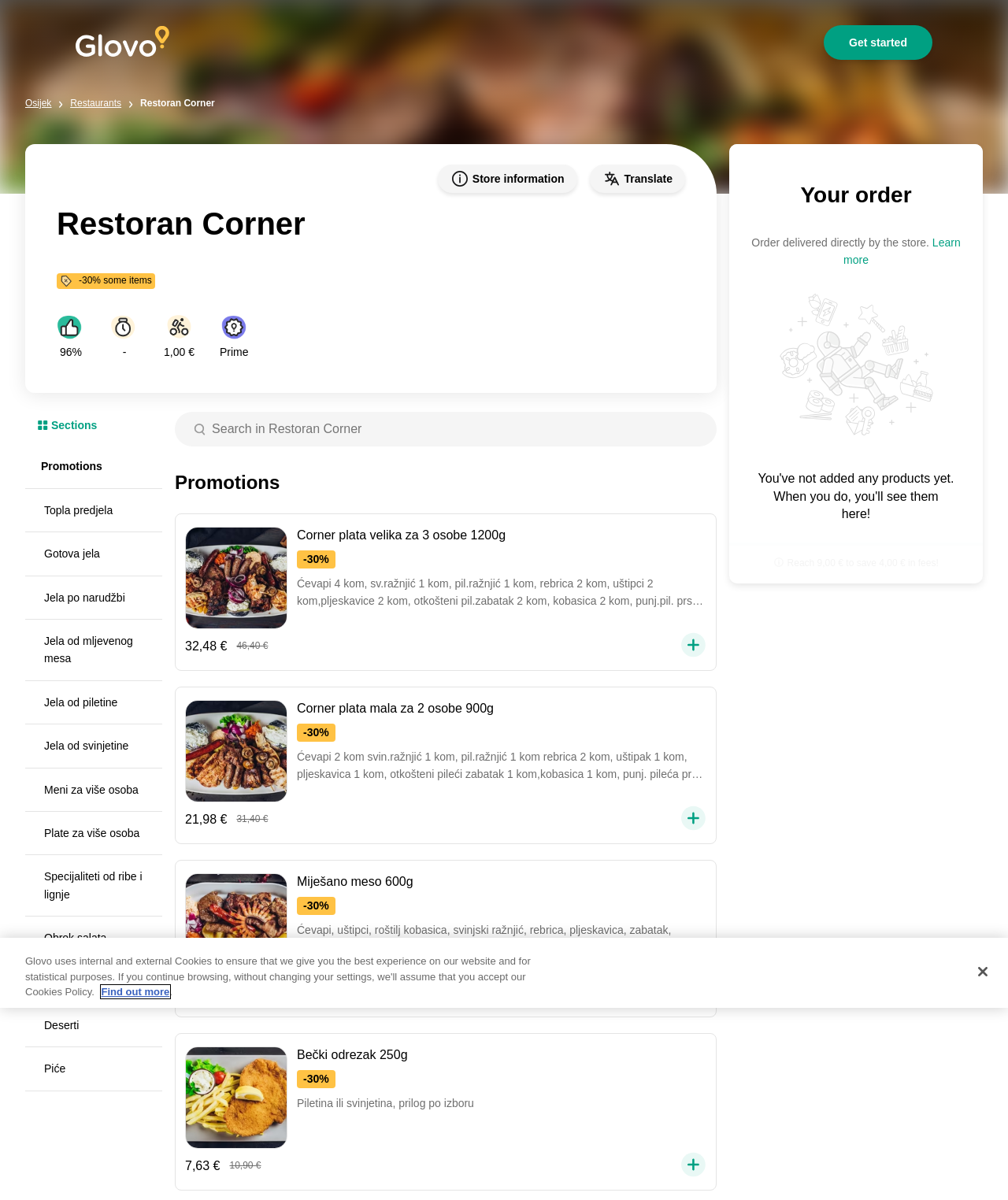What is the rating of the store?
Please provide a single word or phrase as your answer based on the image.

96%